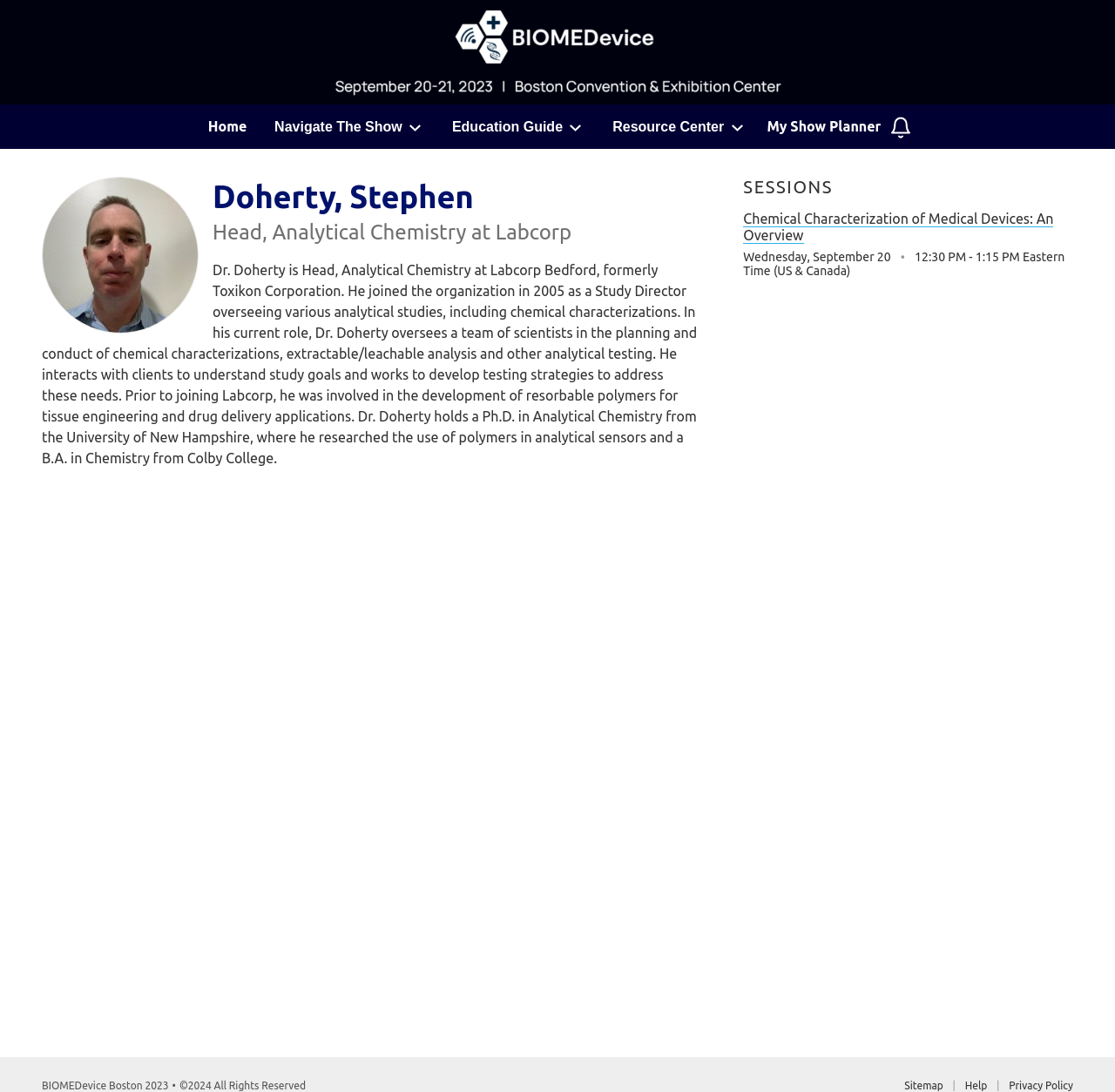What is the time of the session?
Please utilize the information in the image to give a detailed response to the question.

I found this information by looking at the details of the session listed under the 'SESSIONS' heading, which states '12:30 PM - 1:15 PM Eastern Time (US & Canada)'.